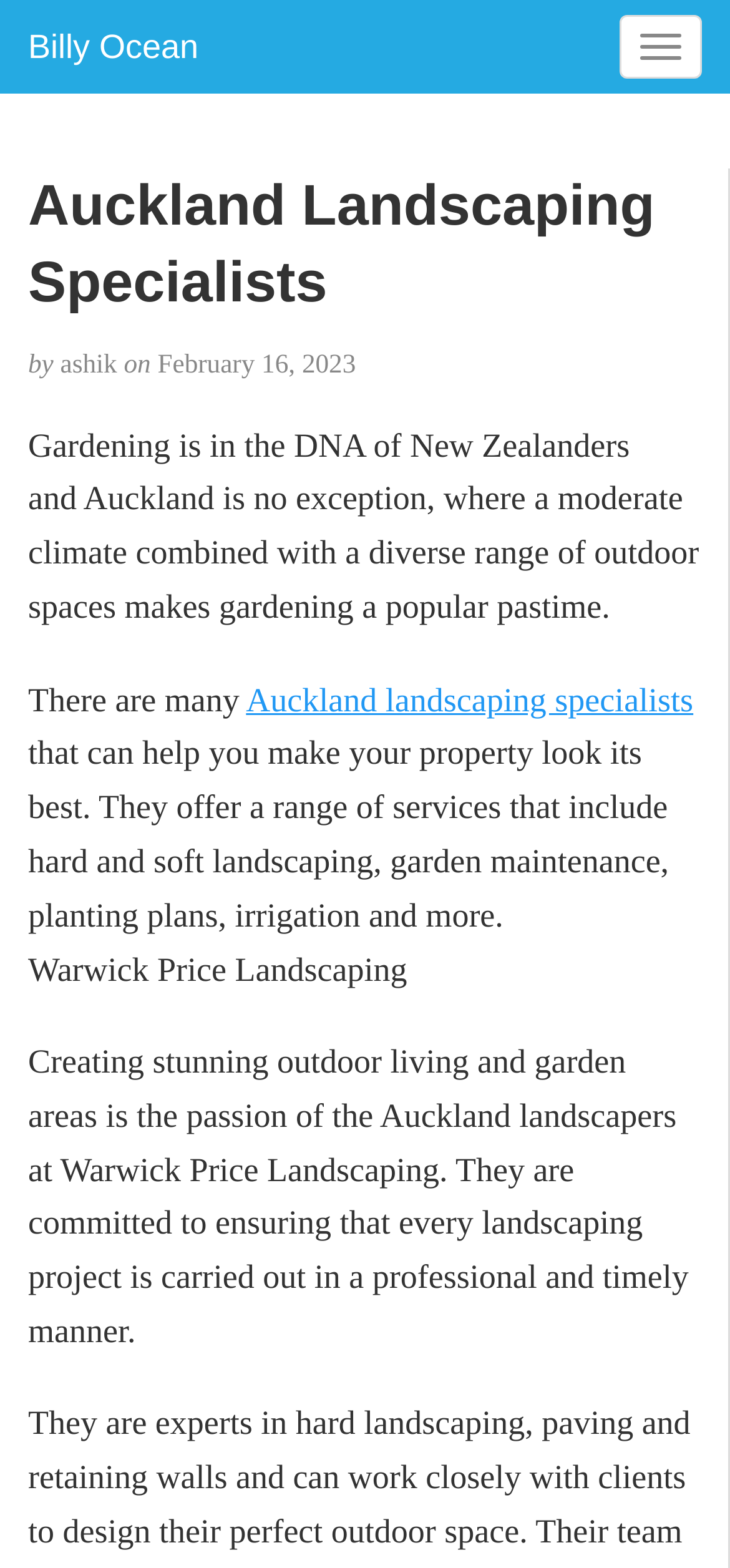Find and provide the bounding box coordinates for the UI element described with: "Auckland landscaping specialists".

[0.337, 0.434, 0.95, 0.458]